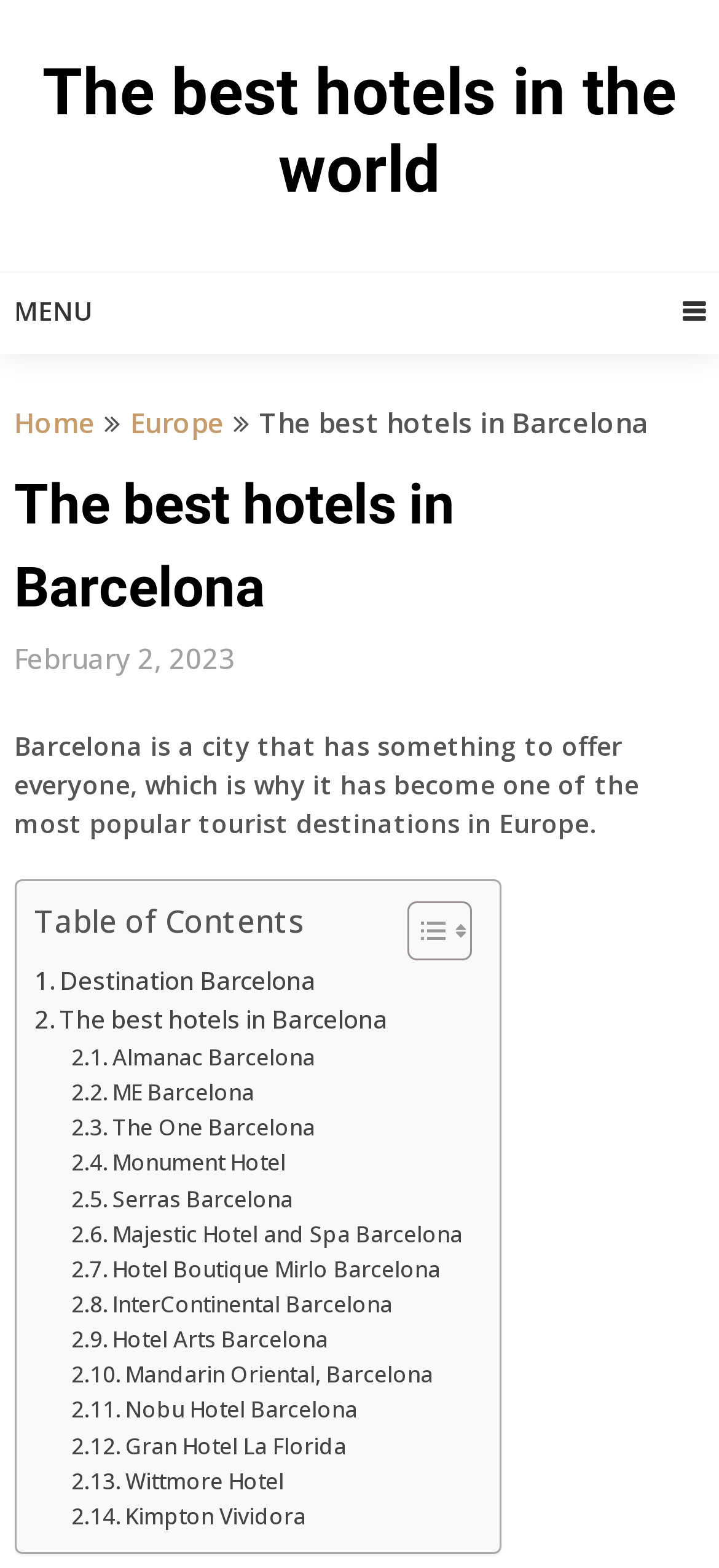Identify the main title of the webpage and generate its text content.

The best hotels in Barcelona